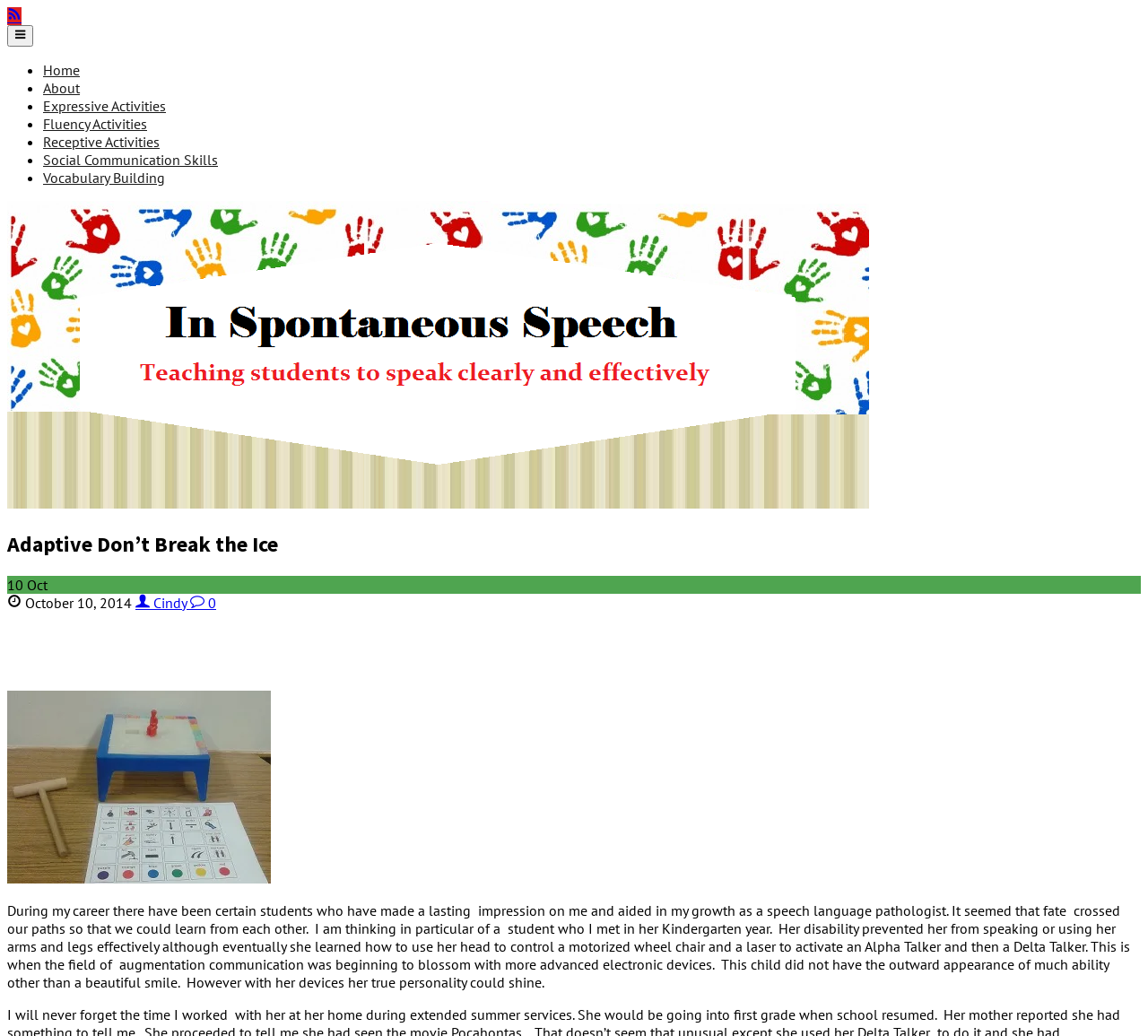Please indicate the bounding box coordinates for the clickable area to complete the following task: "Click on the 'In Spontaneous Speech' link". The coordinates should be specified as four float numbers between 0 and 1, i.e., [left, top, right, bottom].

[0.006, 0.021, 0.131, 0.038]